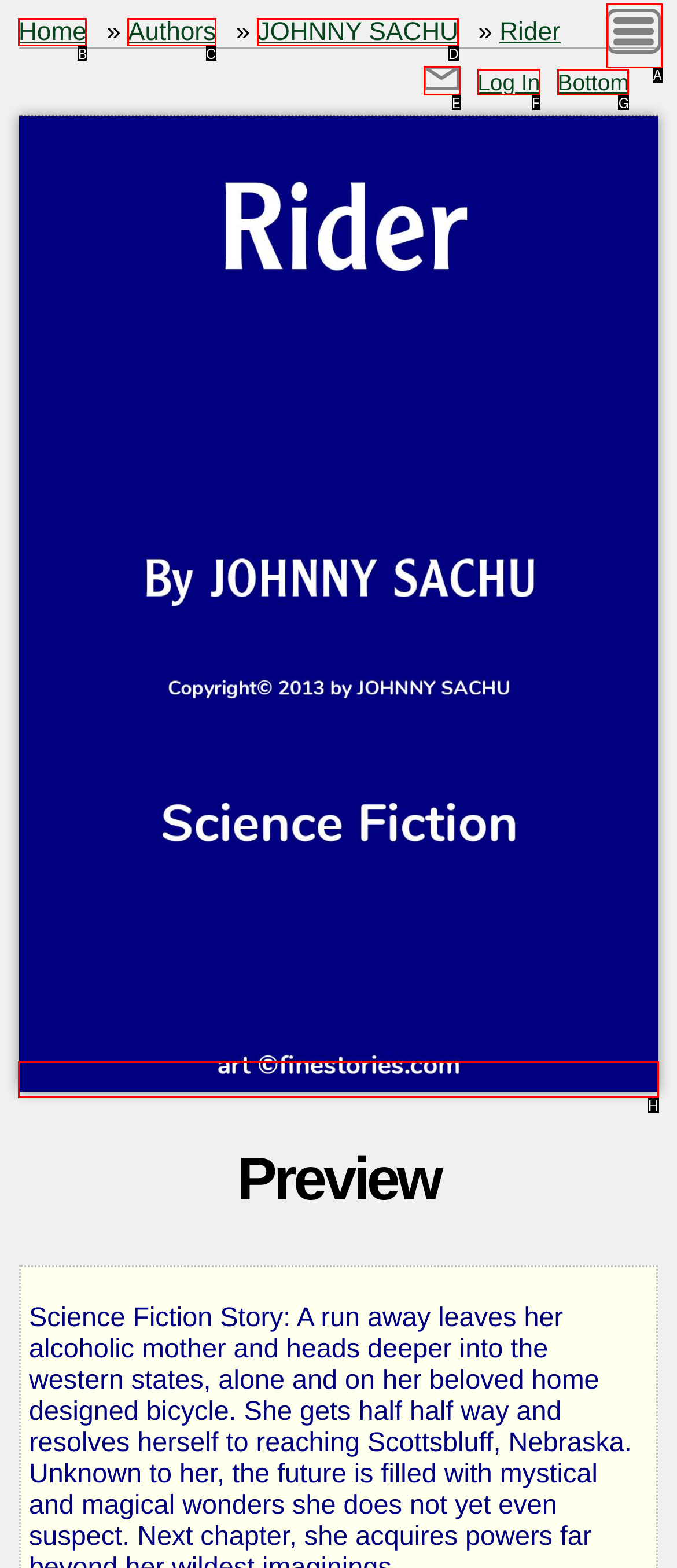Given the description: name="max" title="Scrolling, Settings and Navigation", identify the HTML element that fits best. Respond with the letter of the correct option from the choices.

A